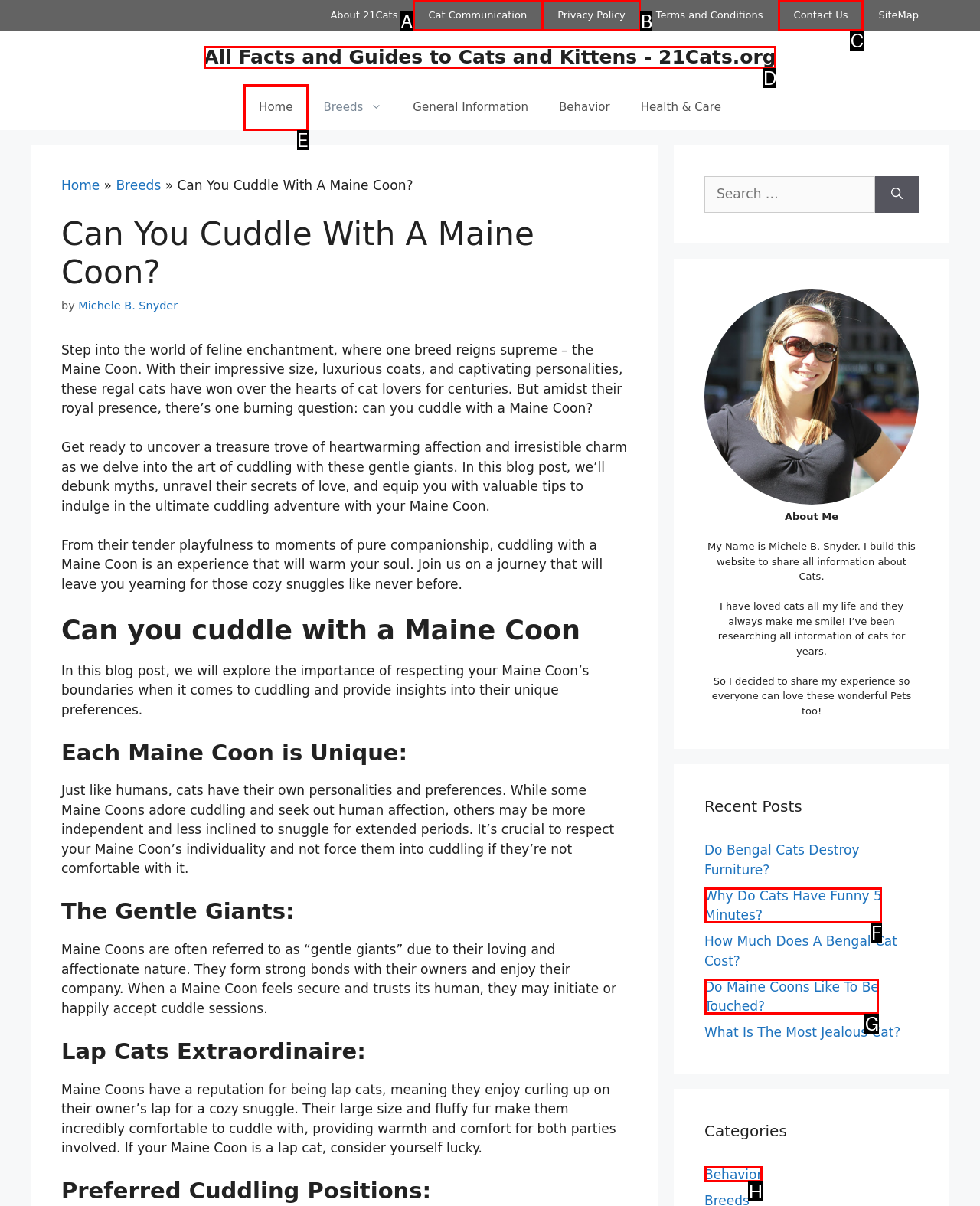Decide which UI element to click to accomplish the task: Click on the 'Behavior' category
Respond with the corresponding option letter.

H